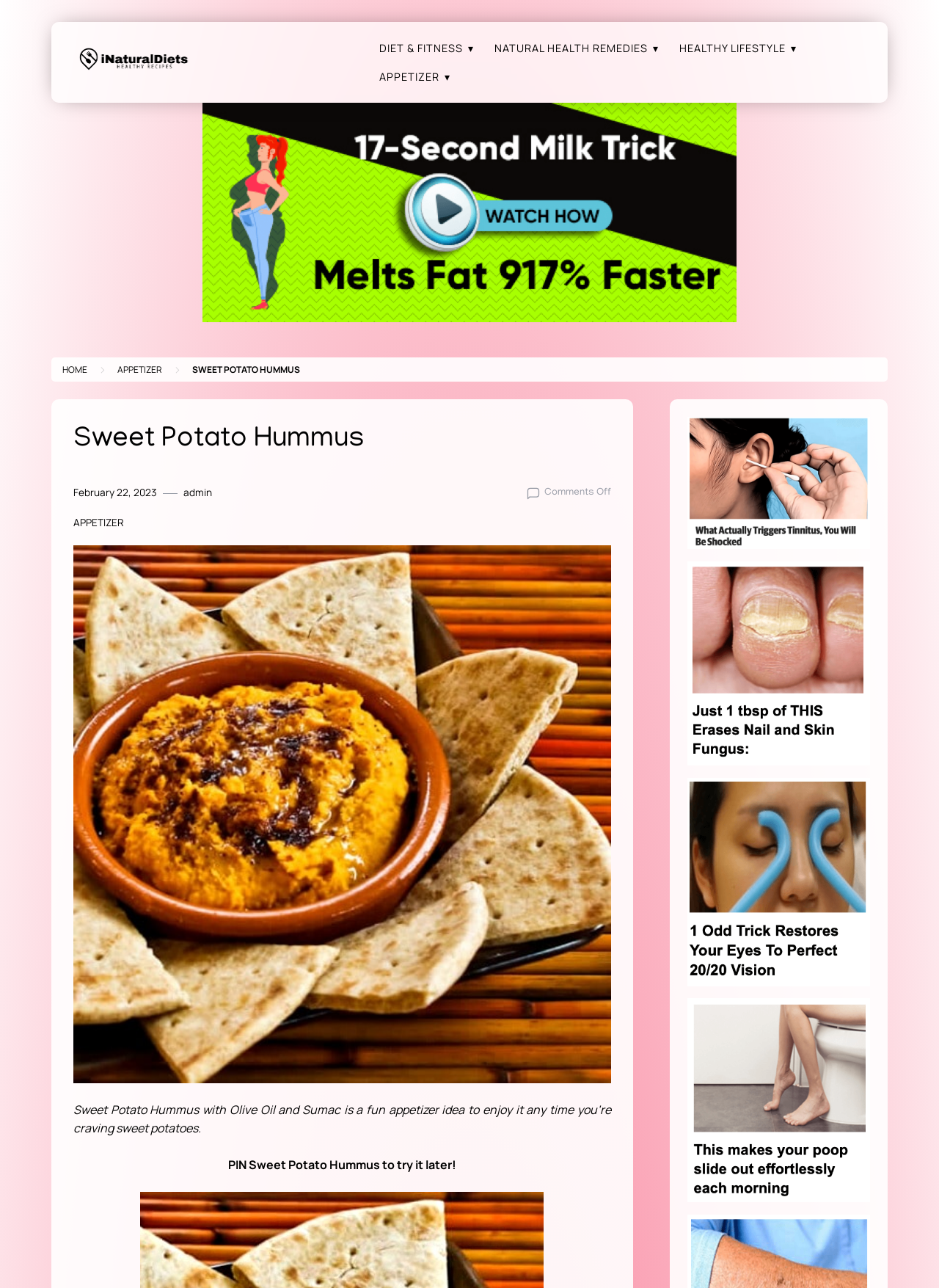Locate the bounding box coordinates of the element that should be clicked to fulfill the instruction: "PIN Sweet Potato Hummus".

[0.243, 0.898, 0.486, 0.91]